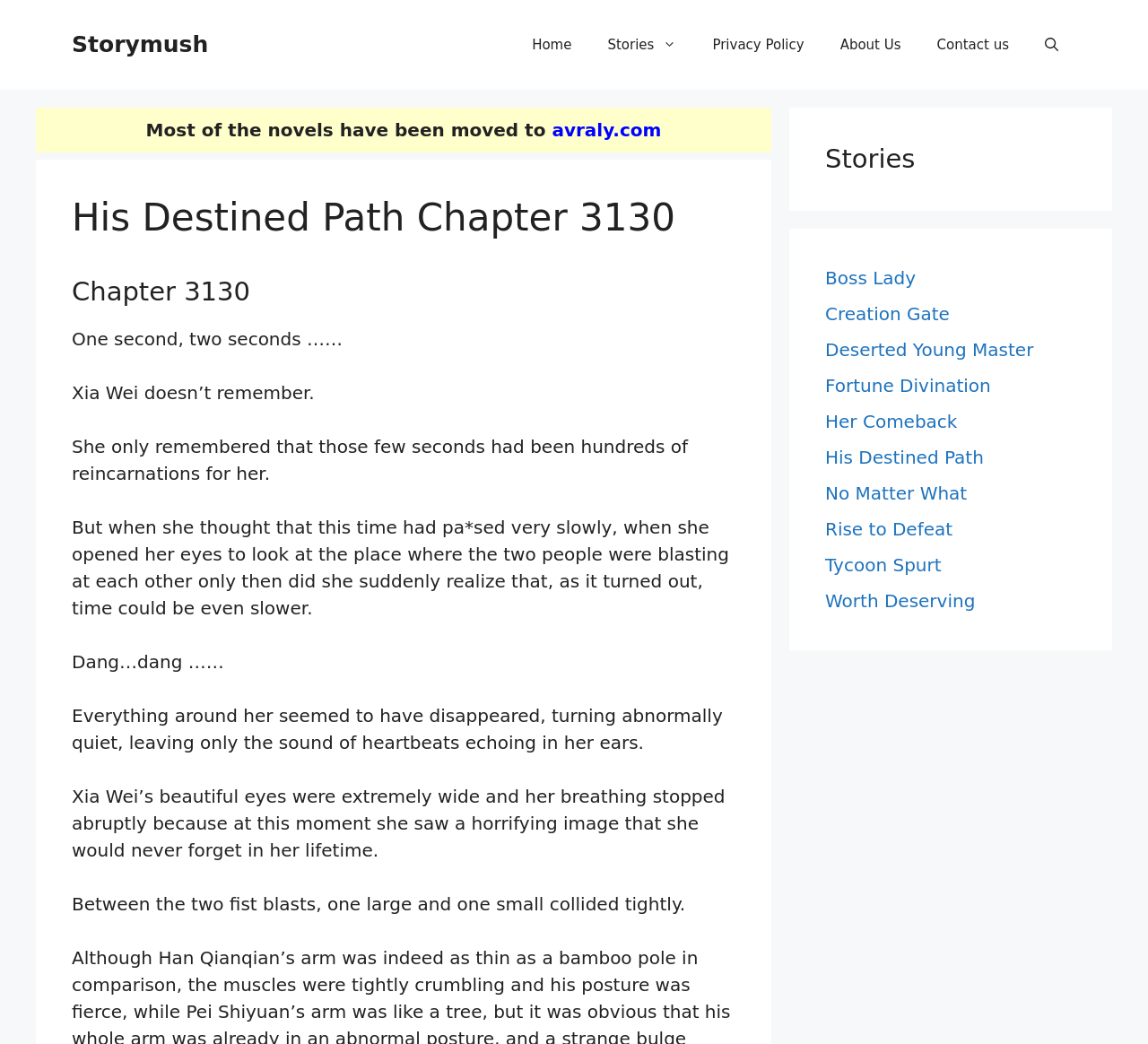Please locate the bounding box coordinates for the element that should be clicked to achieve the following instruction: "Search using the 'Open search' button". Ensure the coordinates are given as four float numbers between 0 and 1, i.e., [left, top, right, bottom].

[0.895, 0.017, 0.938, 0.069]